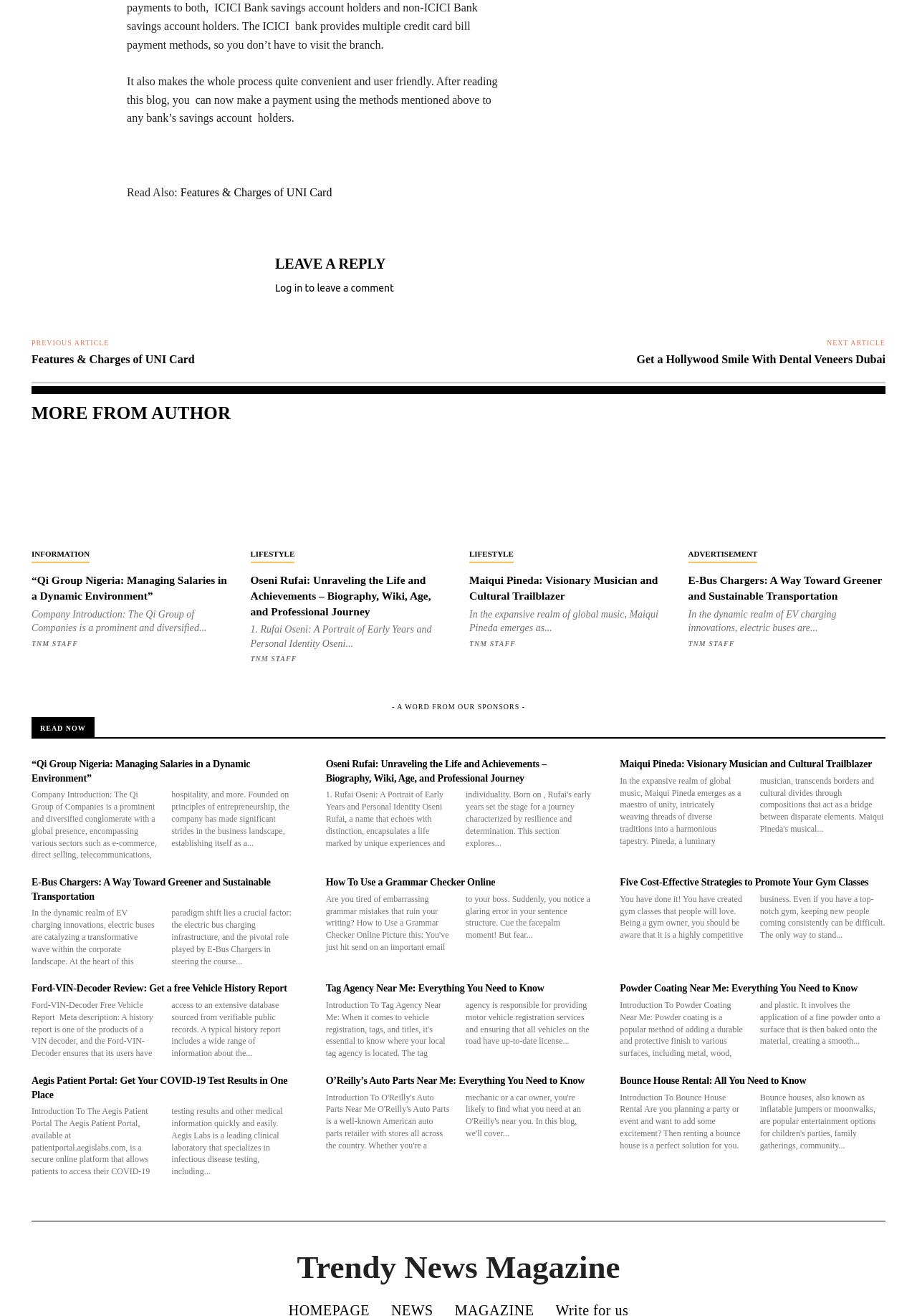Find the bounding box coordinates of the clickable region needed to perform the following instruction: "Read MontyPythonLive article". The coordinates should be provided as four float numbers between 0 and 1, i.e., [left, top, right, bottom].

None